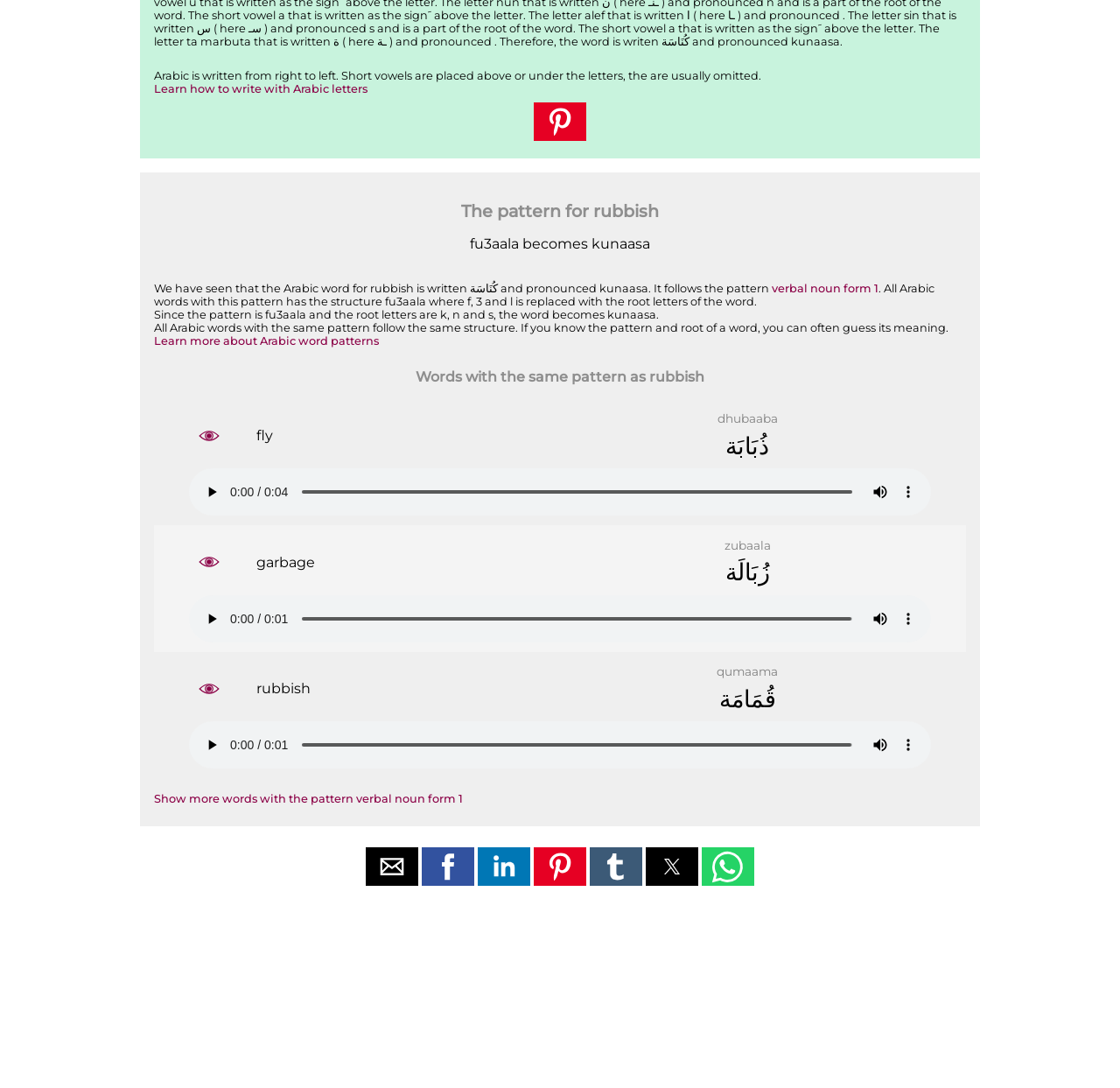Please specify the bounding box coordinates for the clickable region that will help you carry out the instruction: "Share by pinterest".

[0.477, 0.094, 0.523, 0.13]